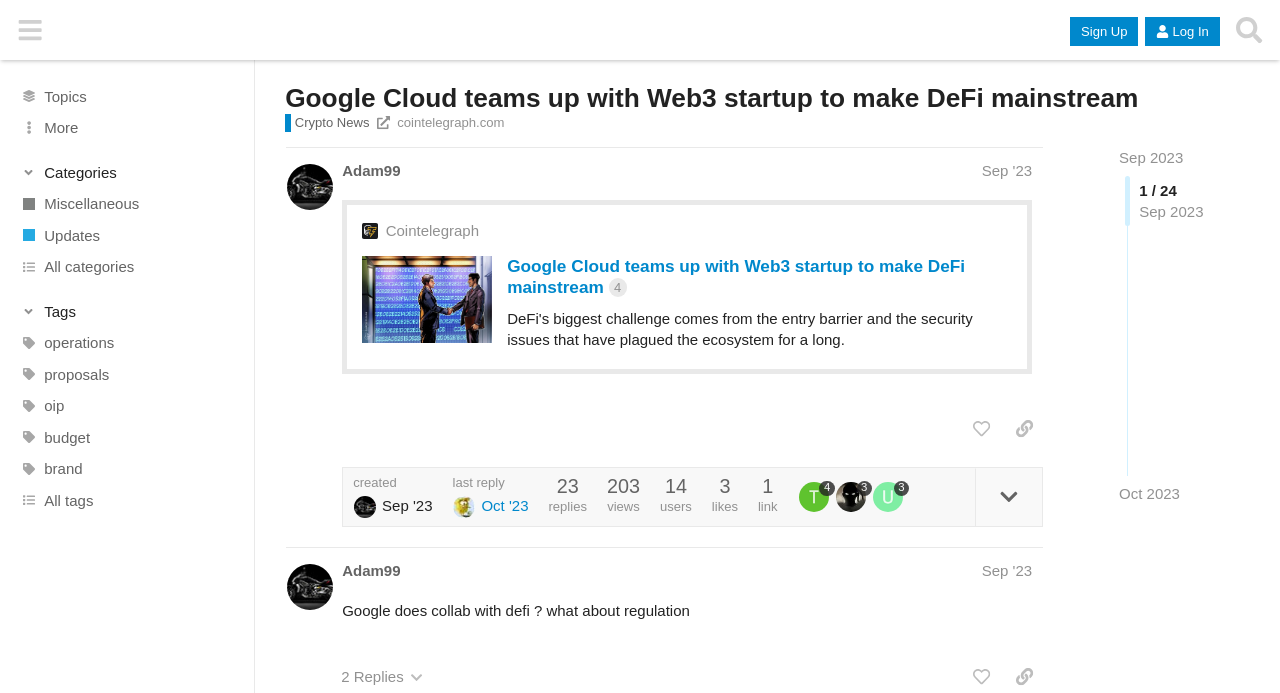Kindly determine the bounding box coordinates of the area that needs to be clicked to fulfill this instruction: "Click on the 'Sign Up' button".

[0.836, 0.025, 0.889, 0.066]